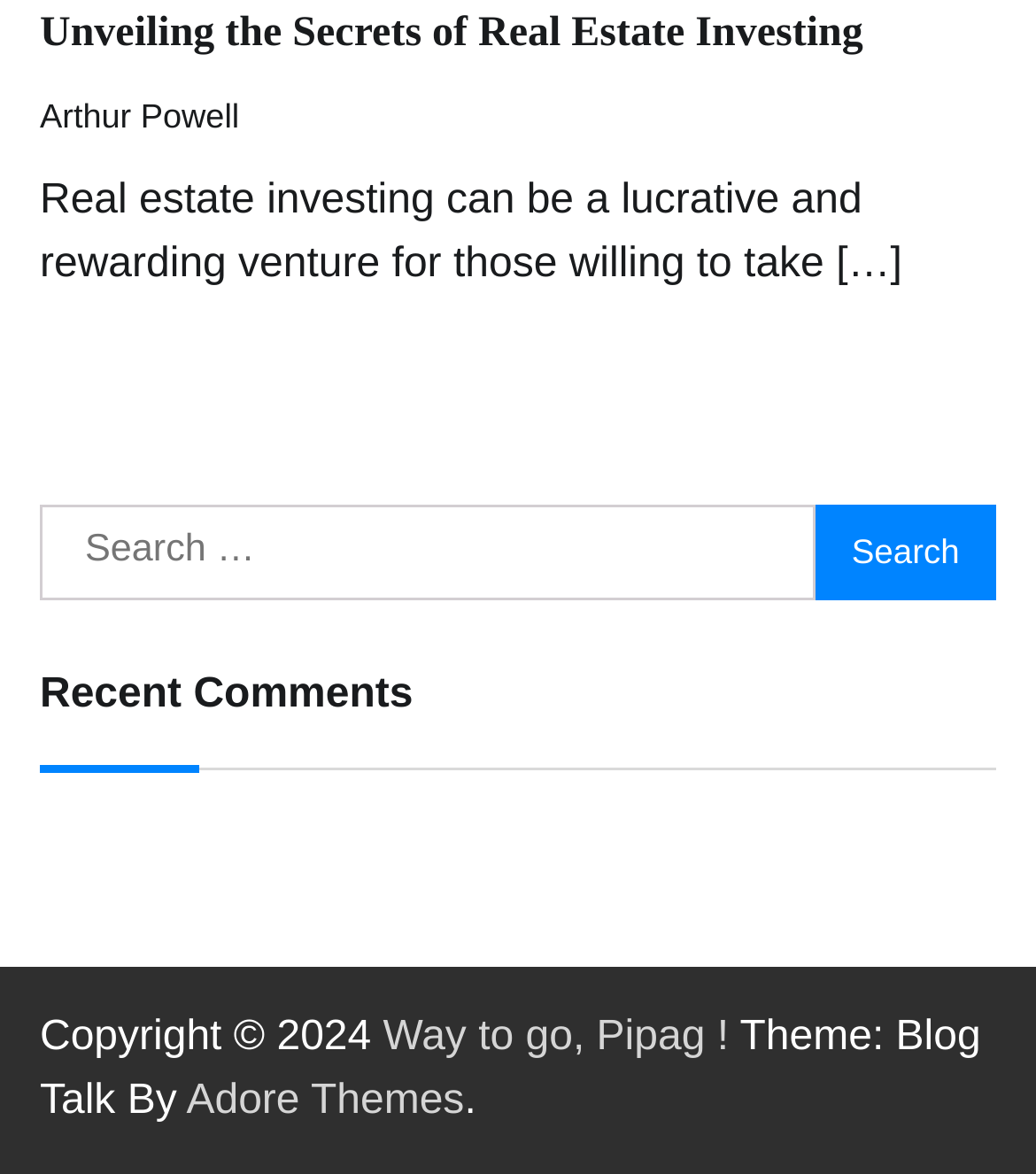What is the copyright year of the webpage?
Answer the question with a detailed and thorough explanation.

The copyright information at the bottom of the webpage states 'Copyright © 2024', indicating that the webpage's copyright year is 2024.